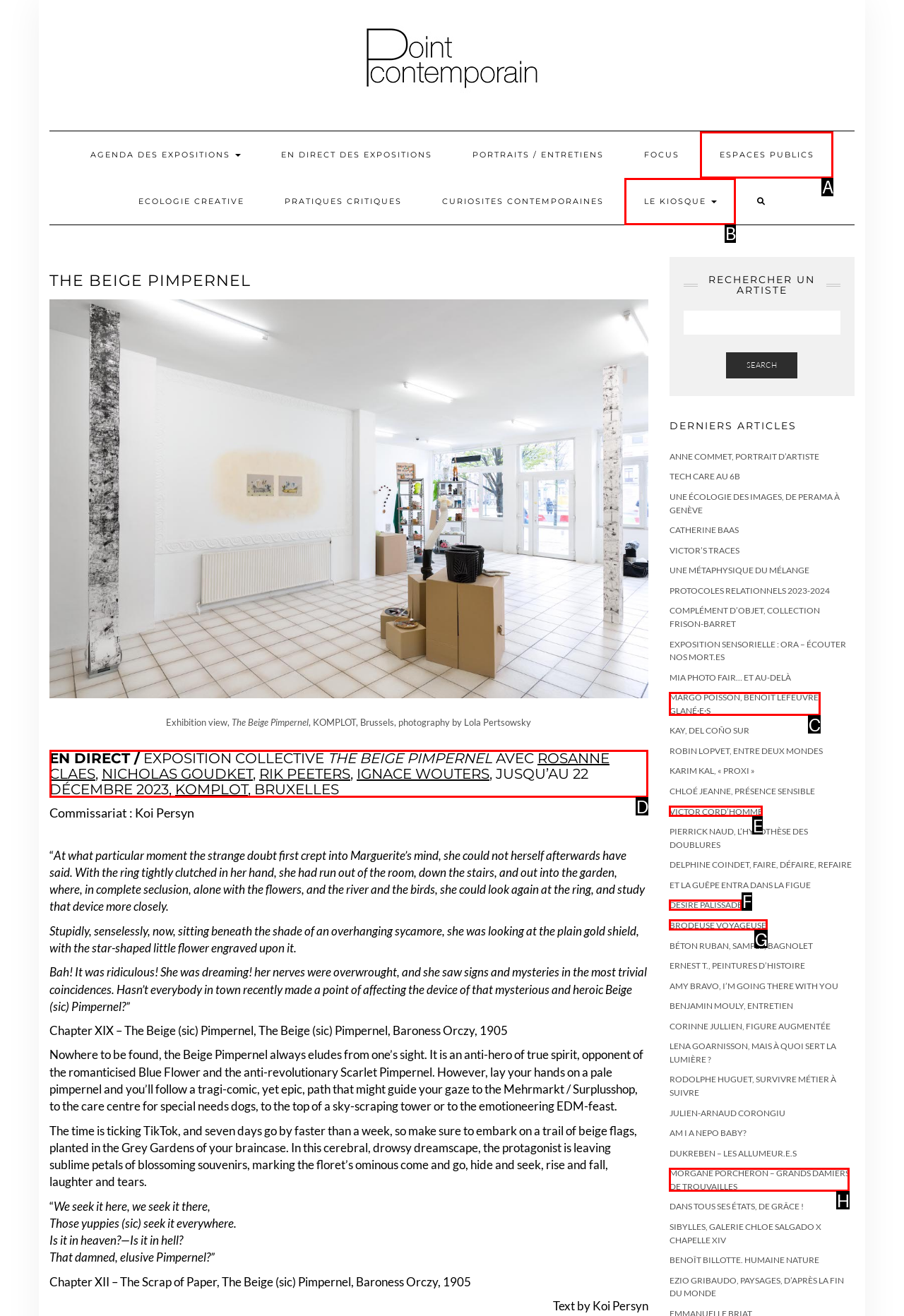Tell me which one HTML element I should click to complete the following task: View the exhibition 'EN DIRECT / EXPOSITION COLLECTIVE THE BEIGE PIMPERNEL' Answer with the option's letter from the given choices directly.

D